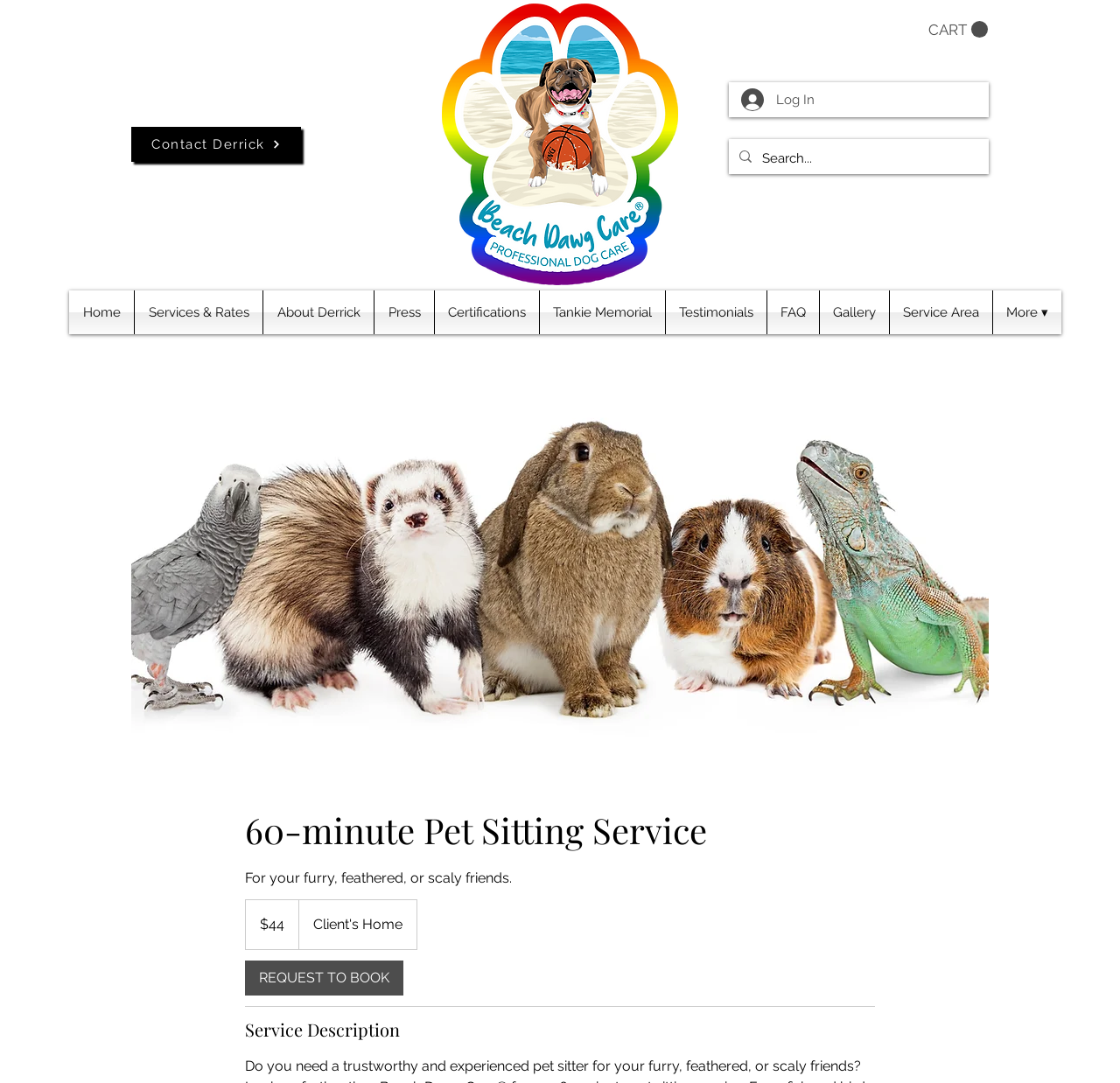Provide a brief response using a word or short phrase to this question:
What is the price of the 60-minute pet sitting service?

44 US dollars